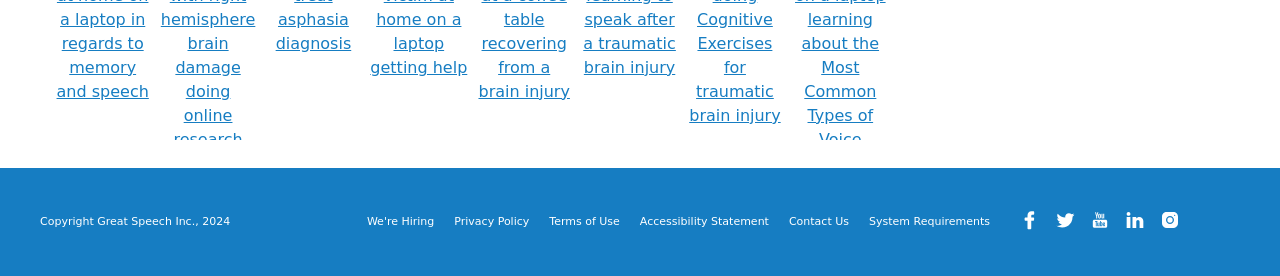Please find the bounding box coordinates of the element that must be clicked to perform the given instruction: "contact us". The coordinates should be four float numbers from 0 to 1, i.e., [left, top, right, bottom].

[0.616, 0.778, 0.663, 0.826]